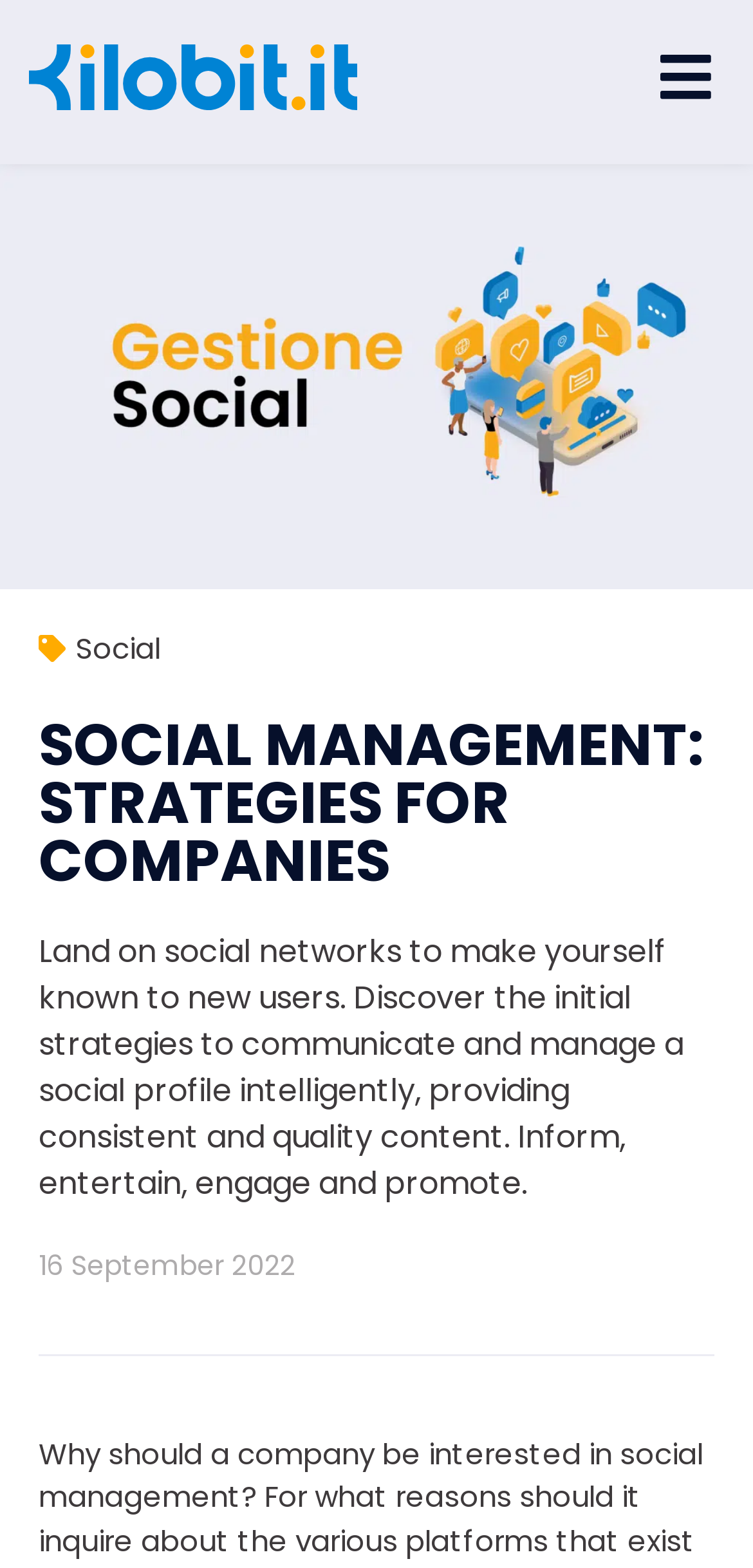Highlight the bounding box of the UI element that corresponds to this description: "alt="kilobit web agency Turin logo"".

[0.038, 0.028, 0.474, 0.07]